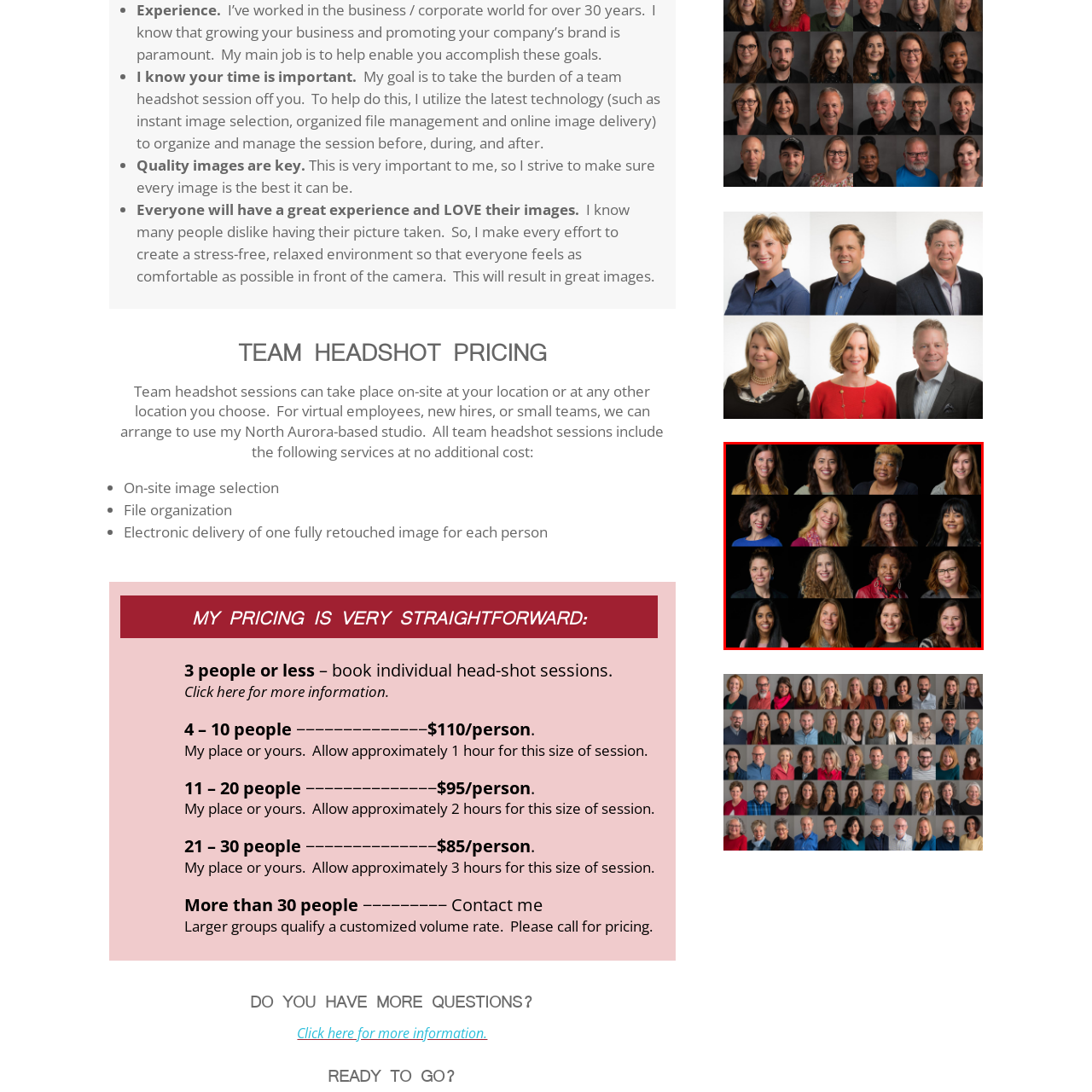Describe extensively the image that is contained within the red box.

This image showcases a collection of professional headshots, featuring a diverse group of women, each with their own unique expressions and styles. The composition presents 16 individual portraits arranged in a grid, set against a striking black background that enhances their features and expressions. Each woman appears confident and approachable, embodying a strong sense of professionalism. 

This visual representation of team dynamics highlights the importance of strong individual identities within a group, making it ideal for use in a corporate setting or for promotional materials. Such images not only serve to humanize a brand but also foster a sense of connection and relatability, essential for effective team representation in any organization.